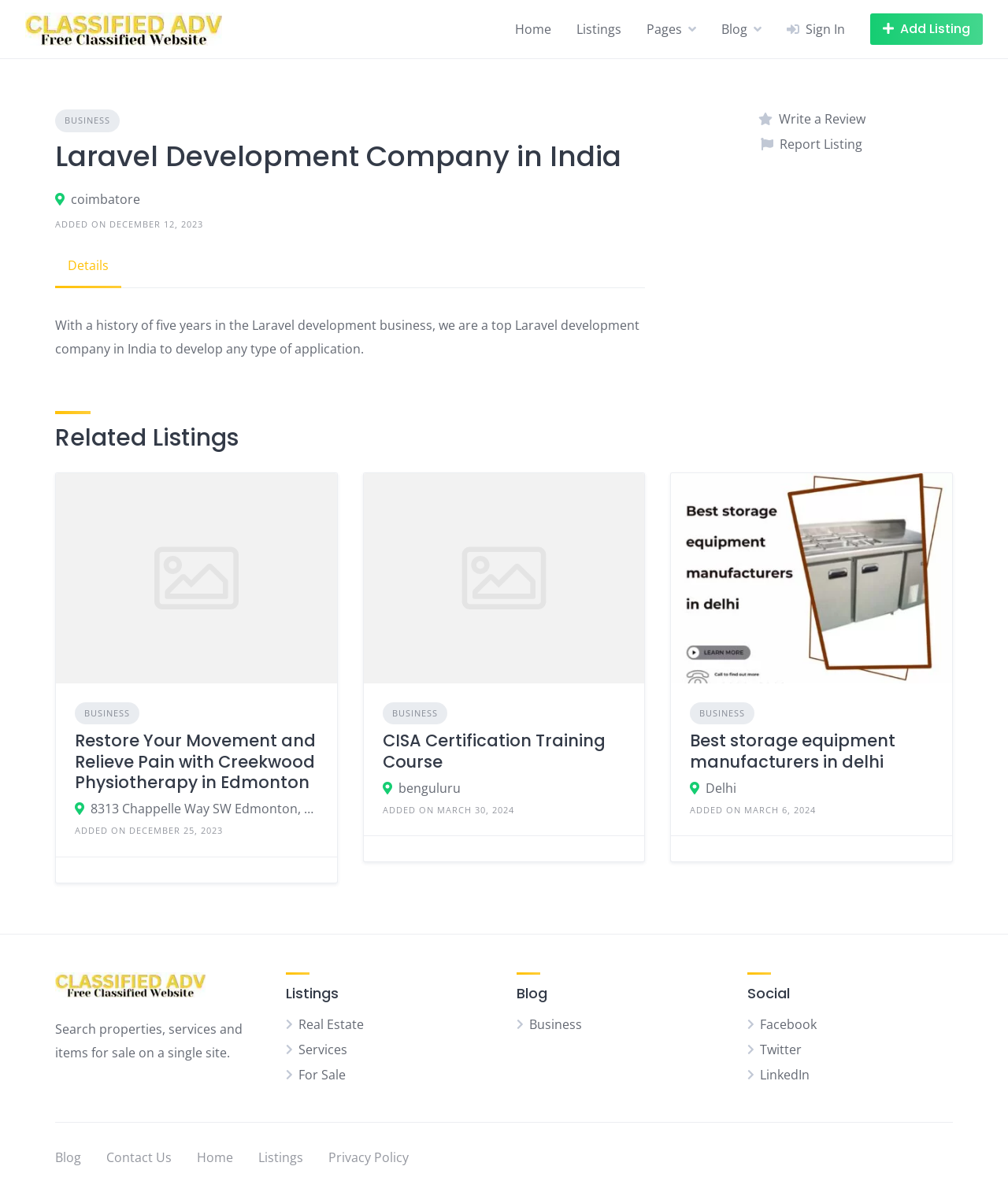Determine the bounding box coordinates of the region to click in order to accomplish the following instruction: "Visit the 'Home' page". Provide the coordinates as four float numbers between 0 and 1, specifically [left, top, right, bottom].

[0.511, 0.017, 0.547, 0.032]